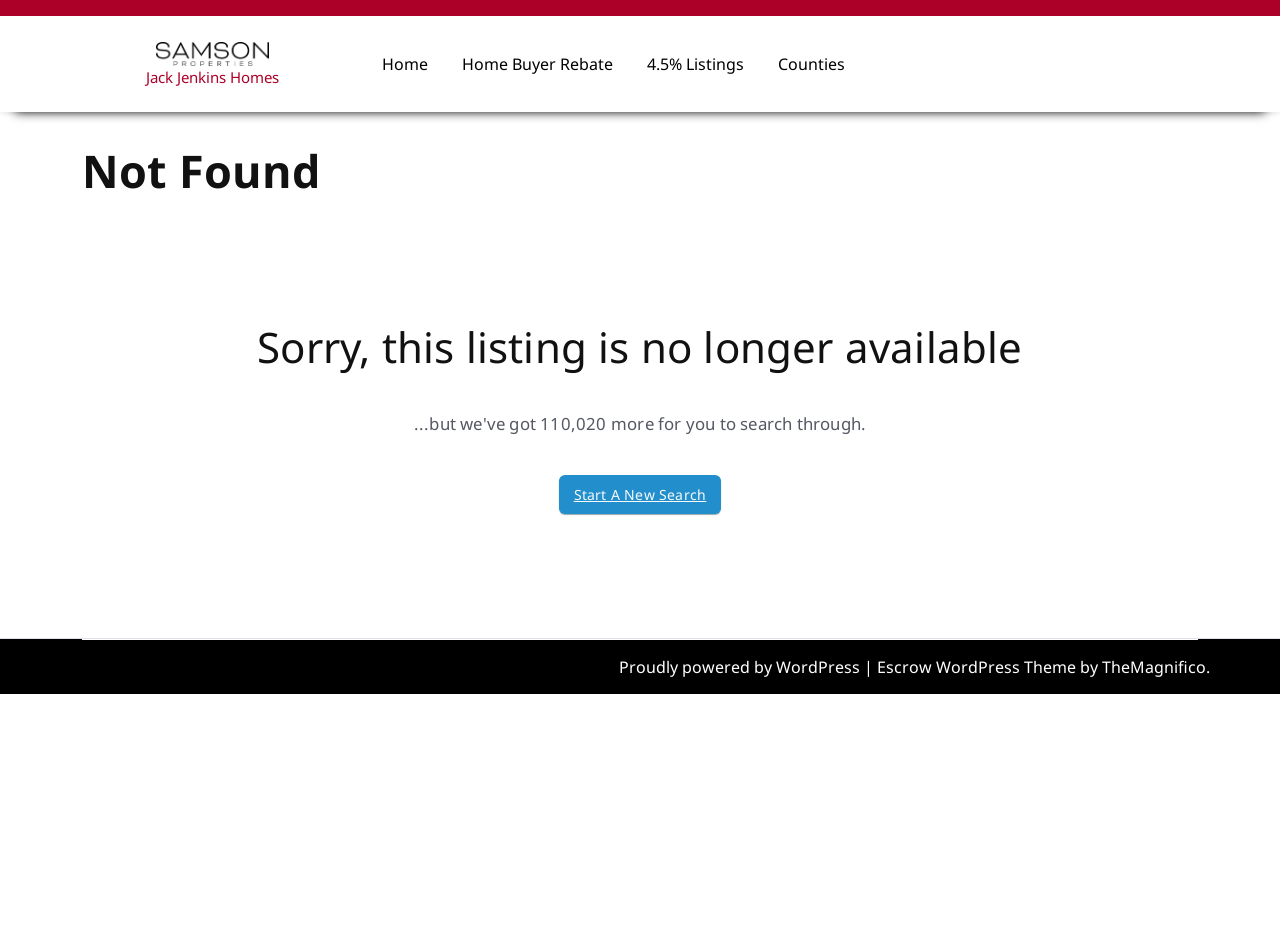Identify the bounding box coordinates of the clickable region required to complete the instruction: "View Counties". The coordinates should be given as four float numbers within the range of 0 and 1, i.e., [left, top, right, bottom].

[0.596, 0.04, 0.672, 0.098]